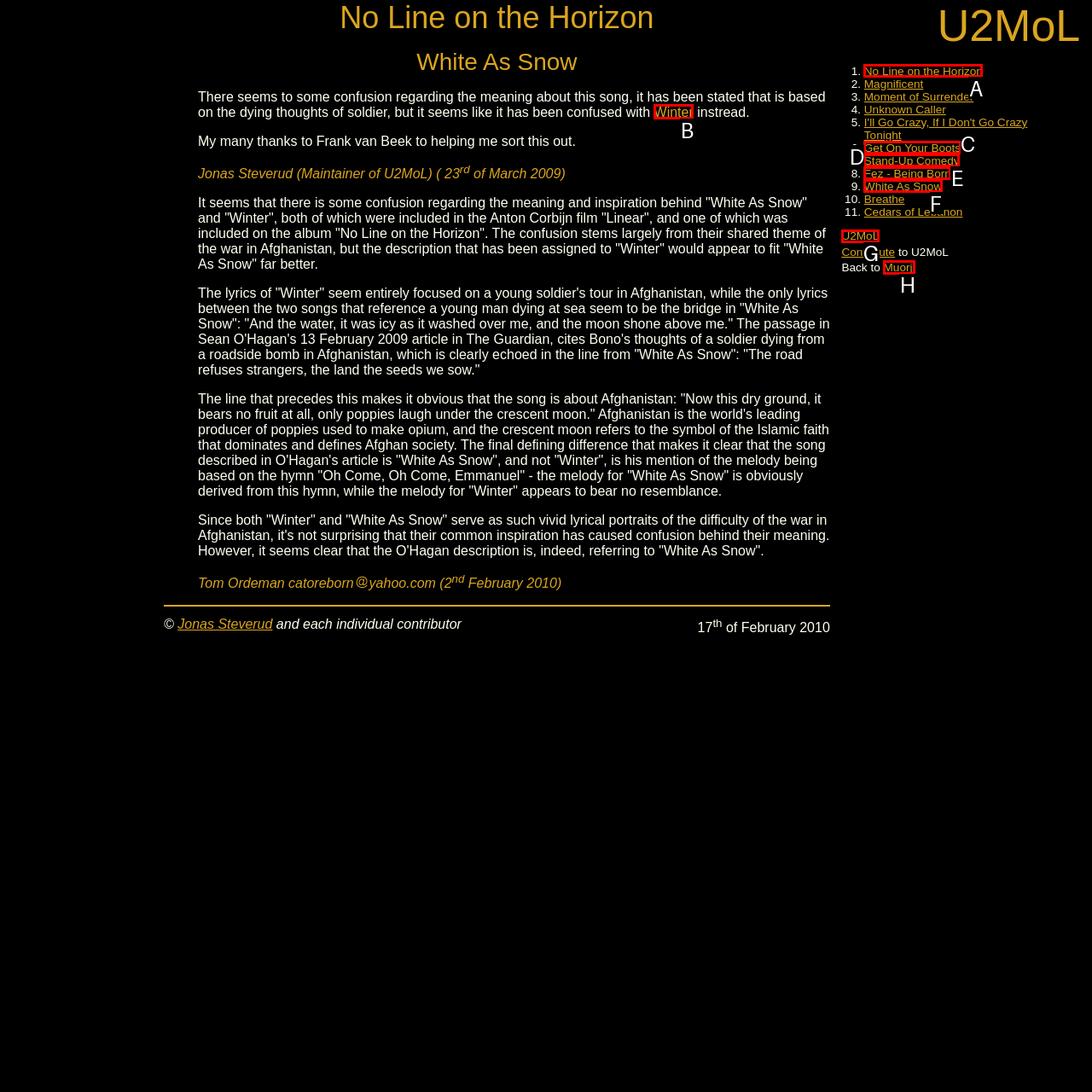Choose the correct UI element to click for this task: Click on the link 'Muorji' Answer using the letter from the given choices.

H